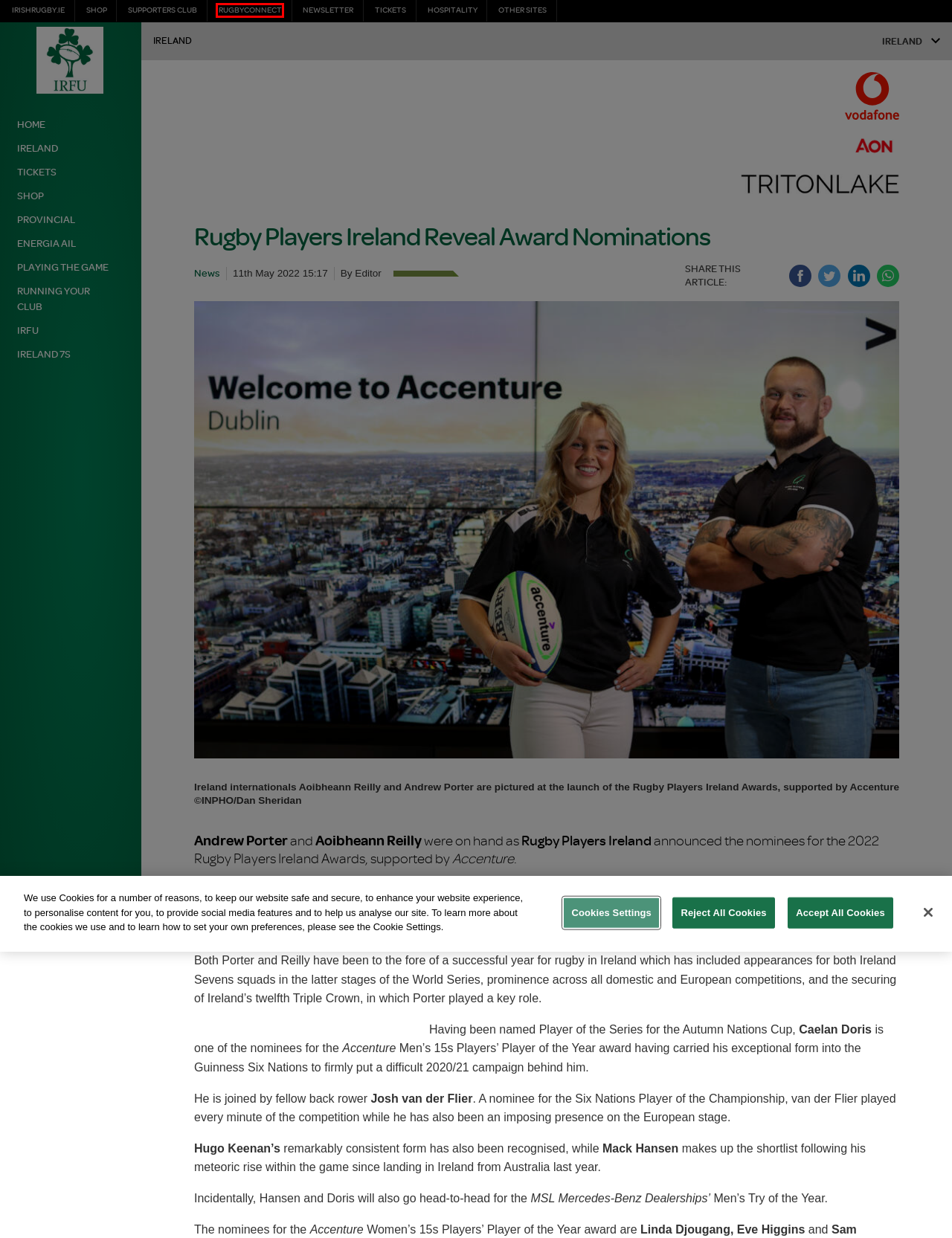After examining the screenshot of a webpage with a red bounding box, choose the most accurate webpage description that corresponds to the new page after clicking the element inside the red box. Here are the candidates:
A. Irish Rugby Supporters Club
B. Home - Rugby Players Ireland
C. Irish Rugby | Playing the Game
D. Irish Rugby | Homepage
E. Irish Rugby | Ireland 7s
F. Irish Rugby | RugbyConnect
G. Irish Rugby | Energia AIL
H. Irish Rugby | Tickets

F